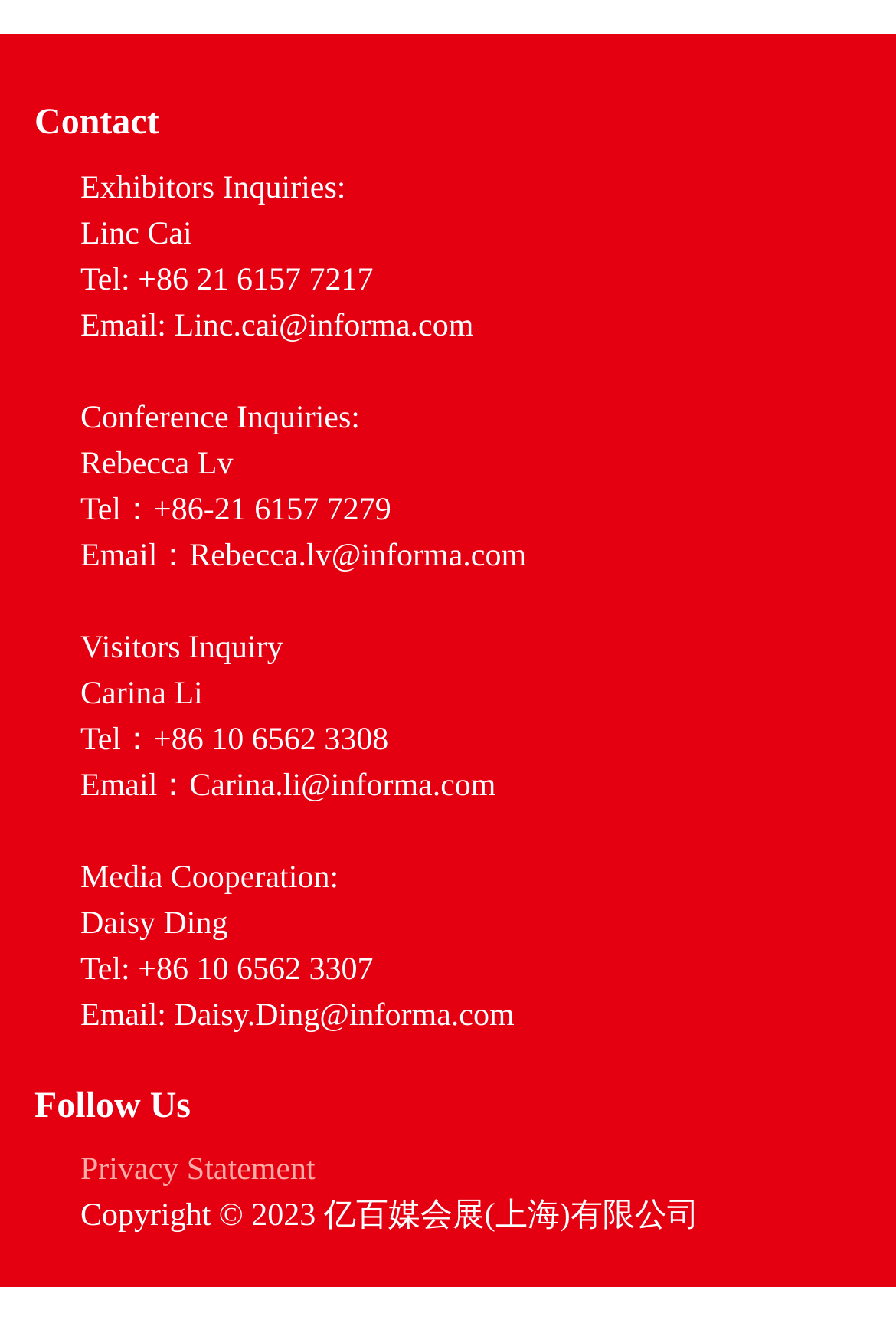What is the purpose of the 'Media Cooperation' section?
Using the image as a reference, give an elaborate response to the question.

The 'Media Cooperation' section is located under the 'Contact' heading and provides contact information for media inquiries. This section is intended for media professionals who need to contact the organization for cooperation or other media-related purposes.